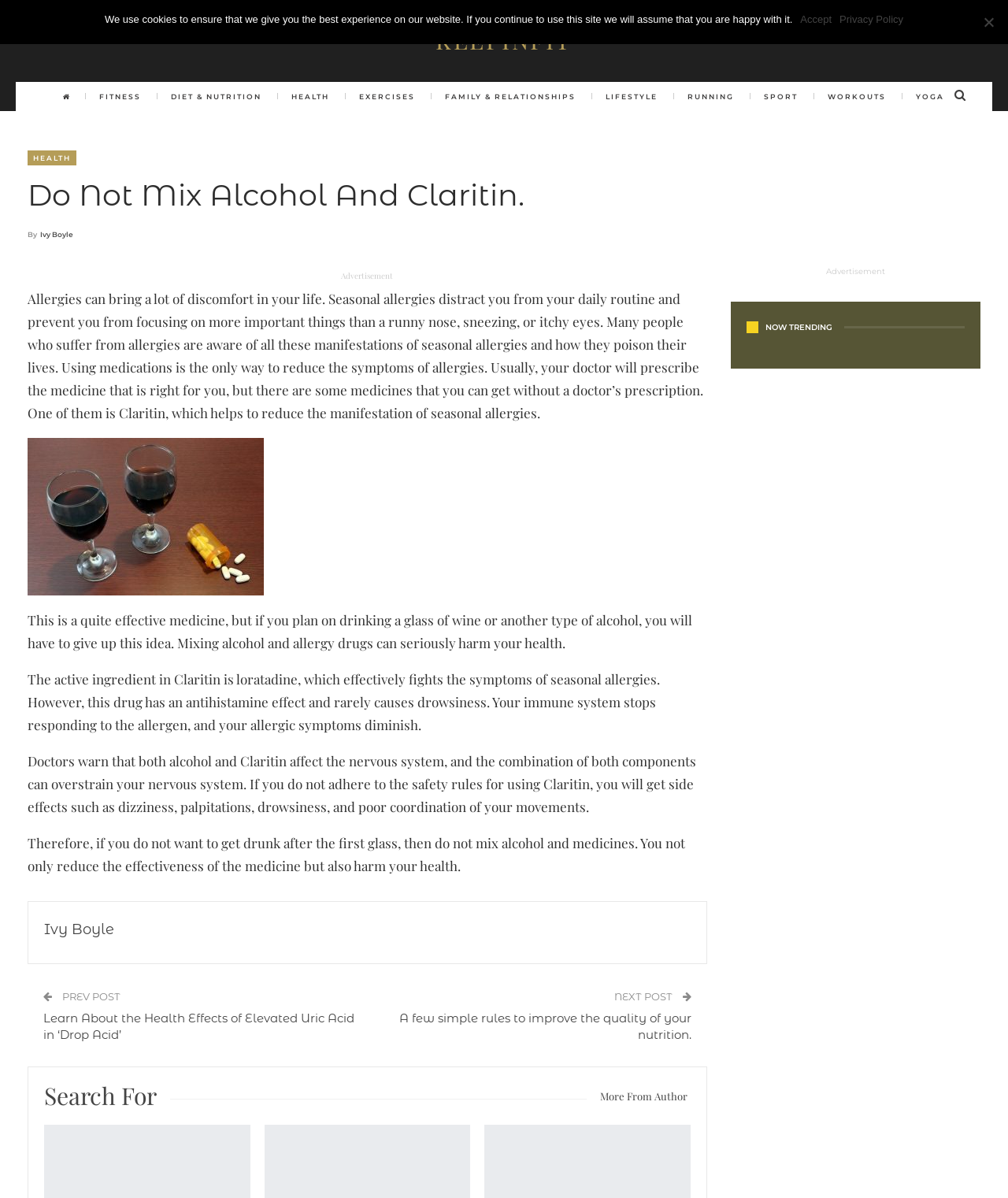Provide a brief response to the question below using a single word or phrase: 
What is the category of the article?

HEALTH